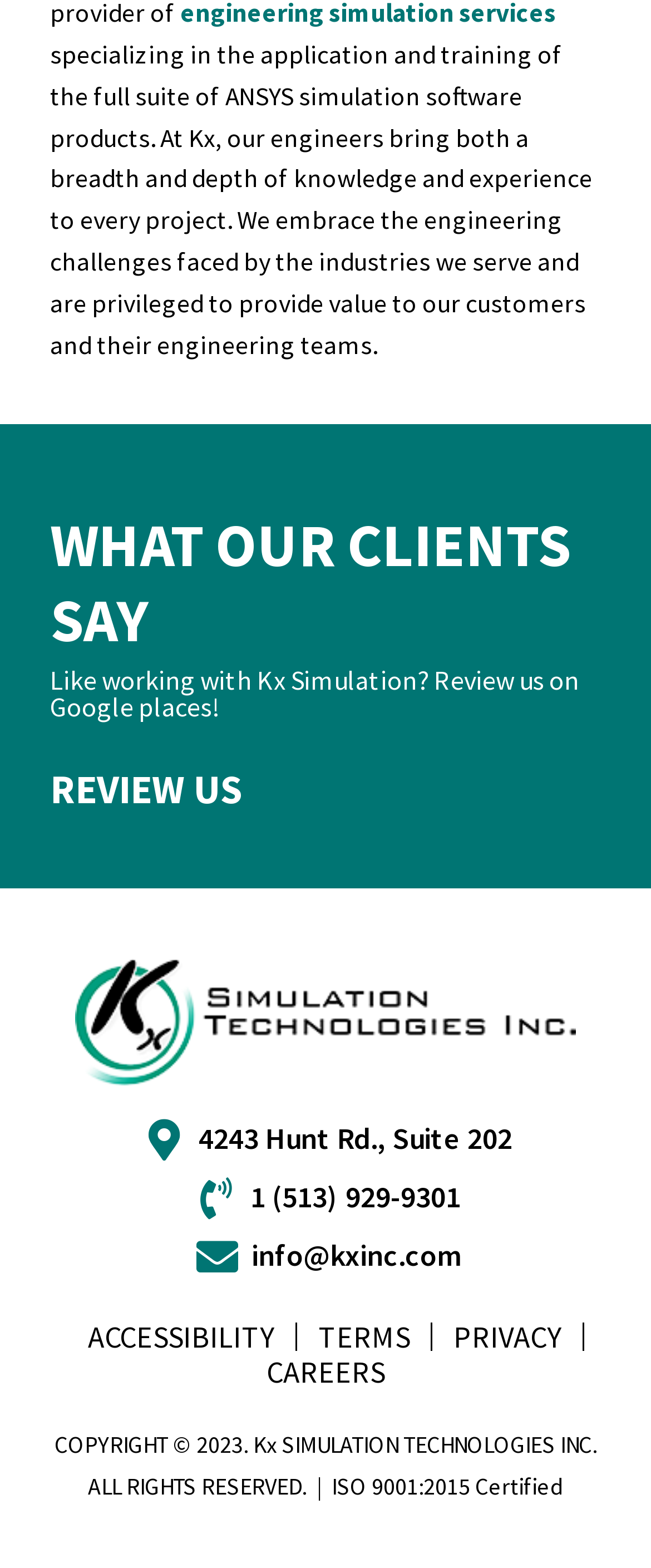Determine the bounding box coordinates of the region that needs to be clicked to achieve the task: "Click on REVIEW US".

[0.077, 0.491, 0.5, 0.525]